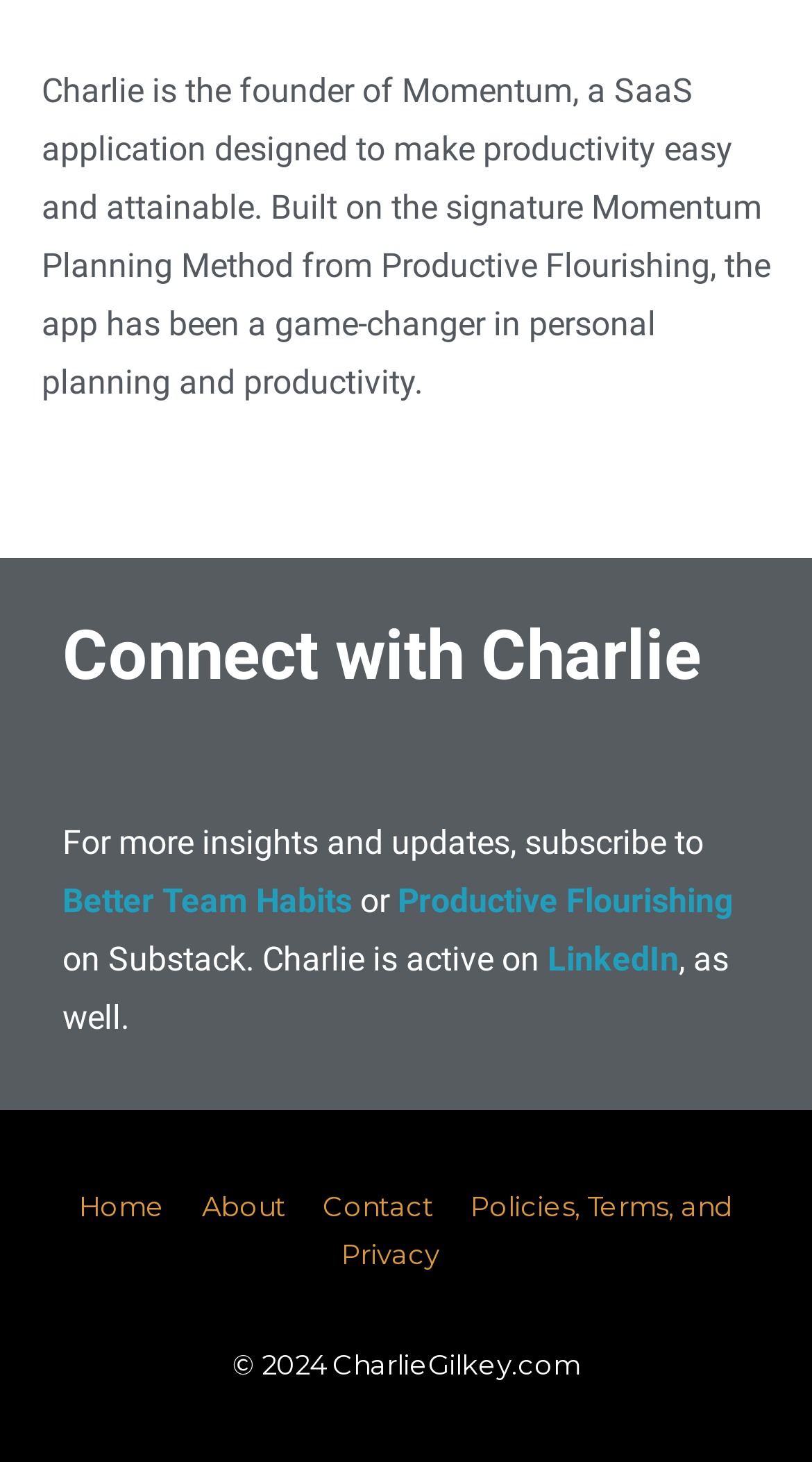Who is the founder of Momentum?
Please give a detailed and thorough answer to the question, covering all relevant points.

The answer can be found in the StaticText element with the text 'Charlie is the founder of Momentum, a SaaS application designed to make productivity easy and attainable.'